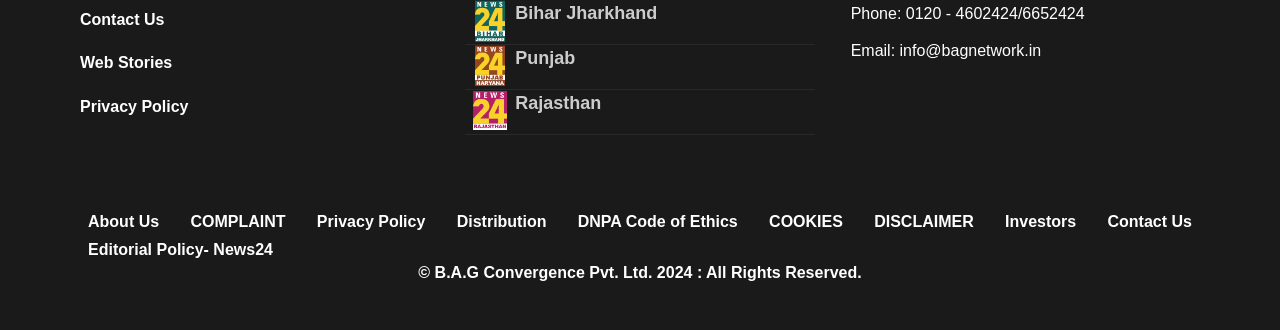Please specify the coordinates of the bounding box for the element that should be clicked to carry out this instruction: "Read news about Bihar Jharkhand". The coordinates must be four float numbers between 0 and 1, formatted as [left, top, right, bottom].

[0.403, 0.001, 0.514, 0.11]